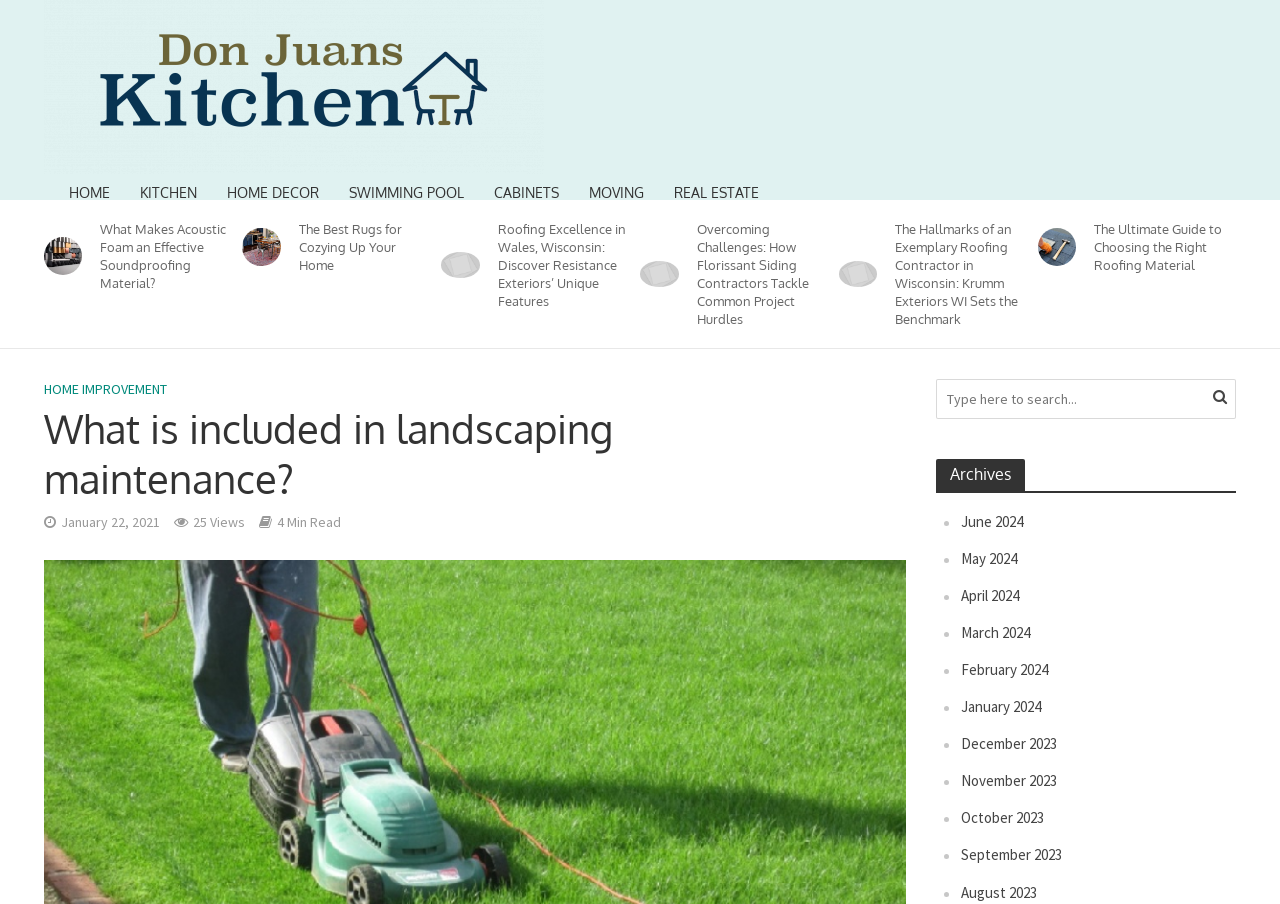Please answer the following question using a single word or phrase: 
How many views does the article 'What is included in landscaping maintenance?' have?

25